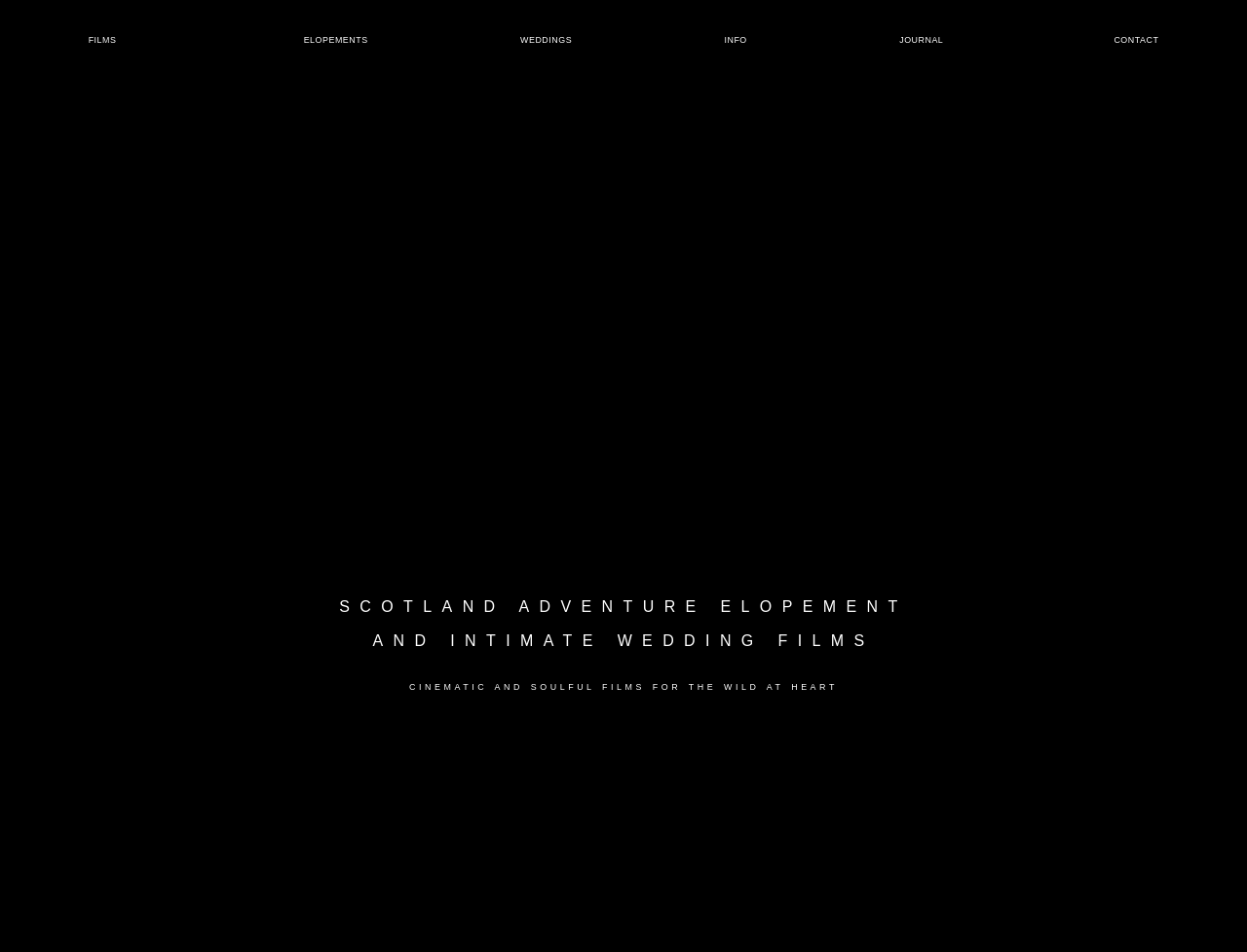Please give a short response to the question using one word or a phrase:
What are the main locations featured on this website?

Scotland, Isle of Skye, Glencoe